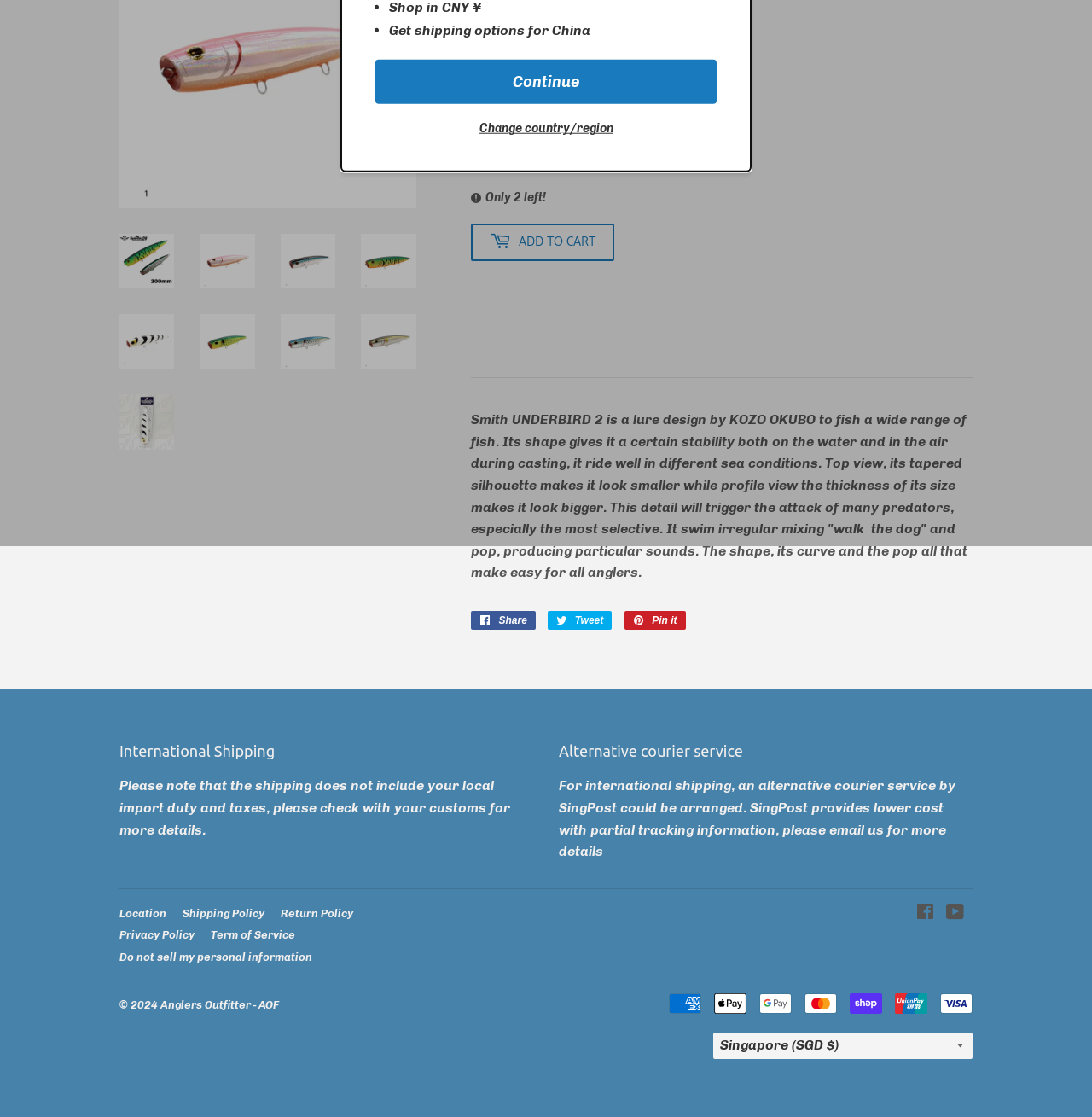Extract the bounding box coordinates for the described element: "Anglers Outfitter - AOF". The coordinates should be represented as four float numbers between 0 and 1: [left, top, right, bottom].

[0.147, 0.894, 0.255, 0.906]